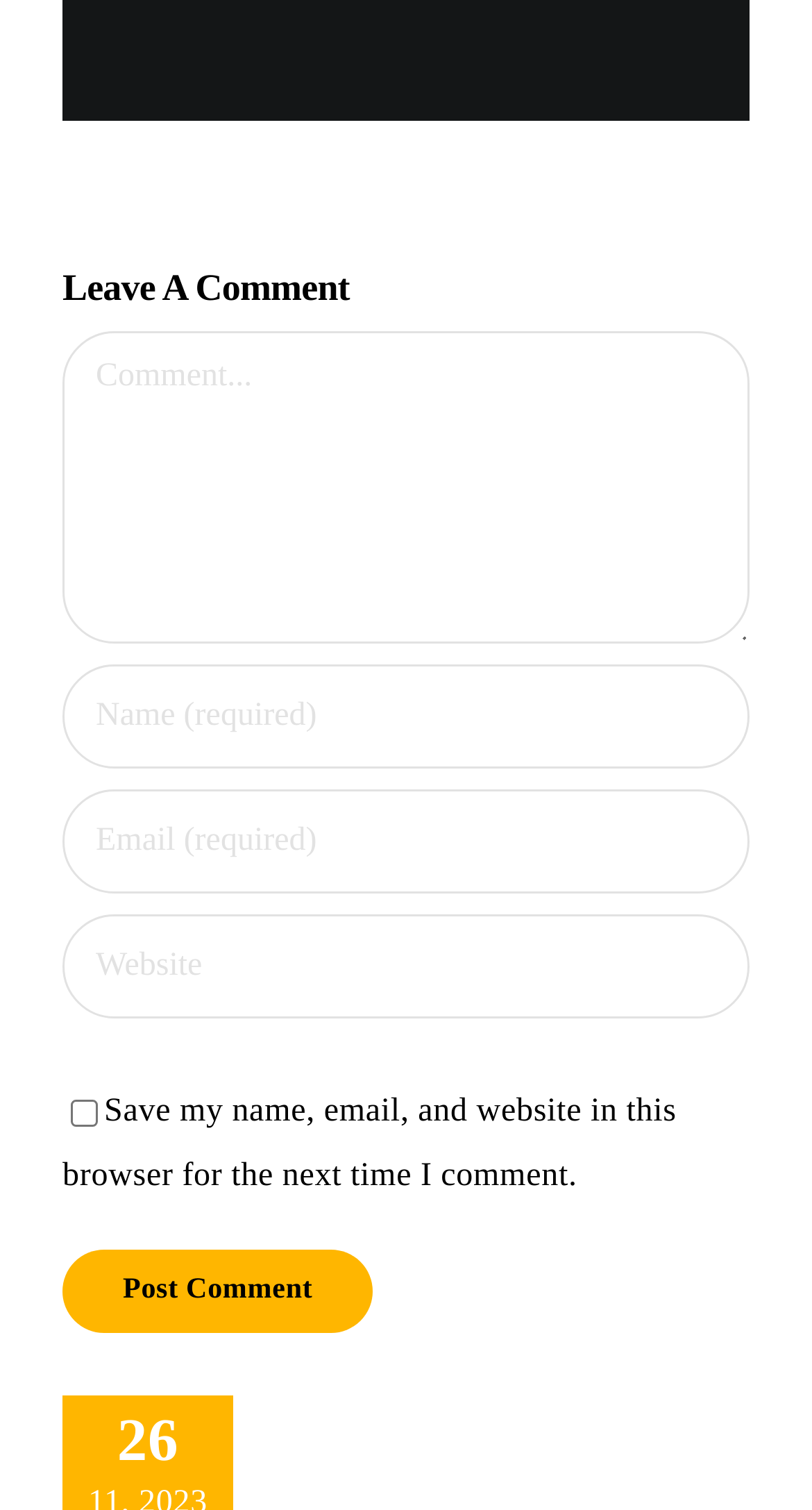How many required fields are there?
From the image, provide a succinct answer in one word or a short phrase.

Three